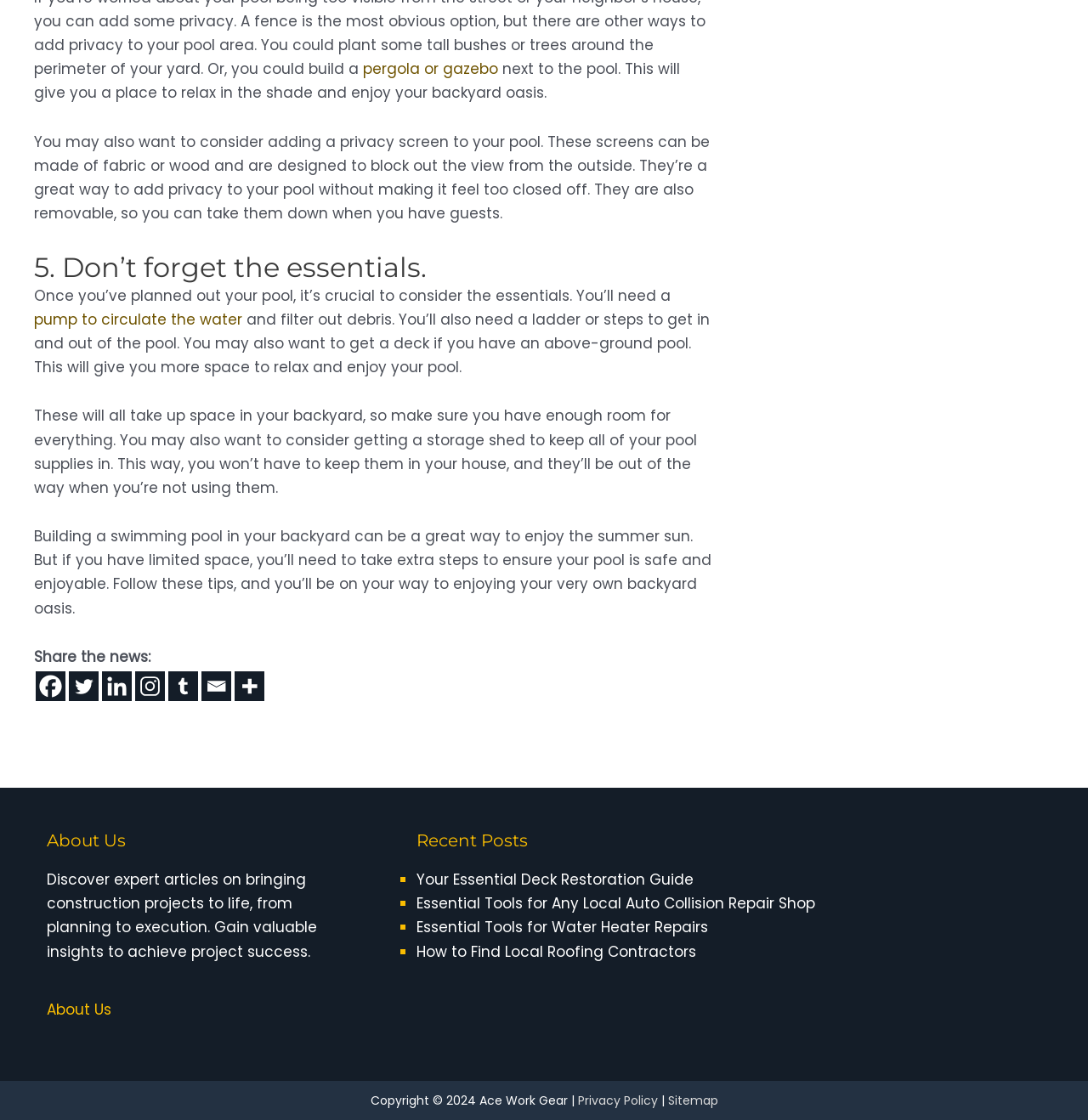Refer to the image and answer the question with as much detail as possible: What is the name of the website?

The name of the website can be determined by reading the static text element at the bottom of the webpage, which displays the copyright information and the website's name. The text 'Copyright © 2024 Ace Work Gear' indicates that the name of the website is Ace Work Gear.